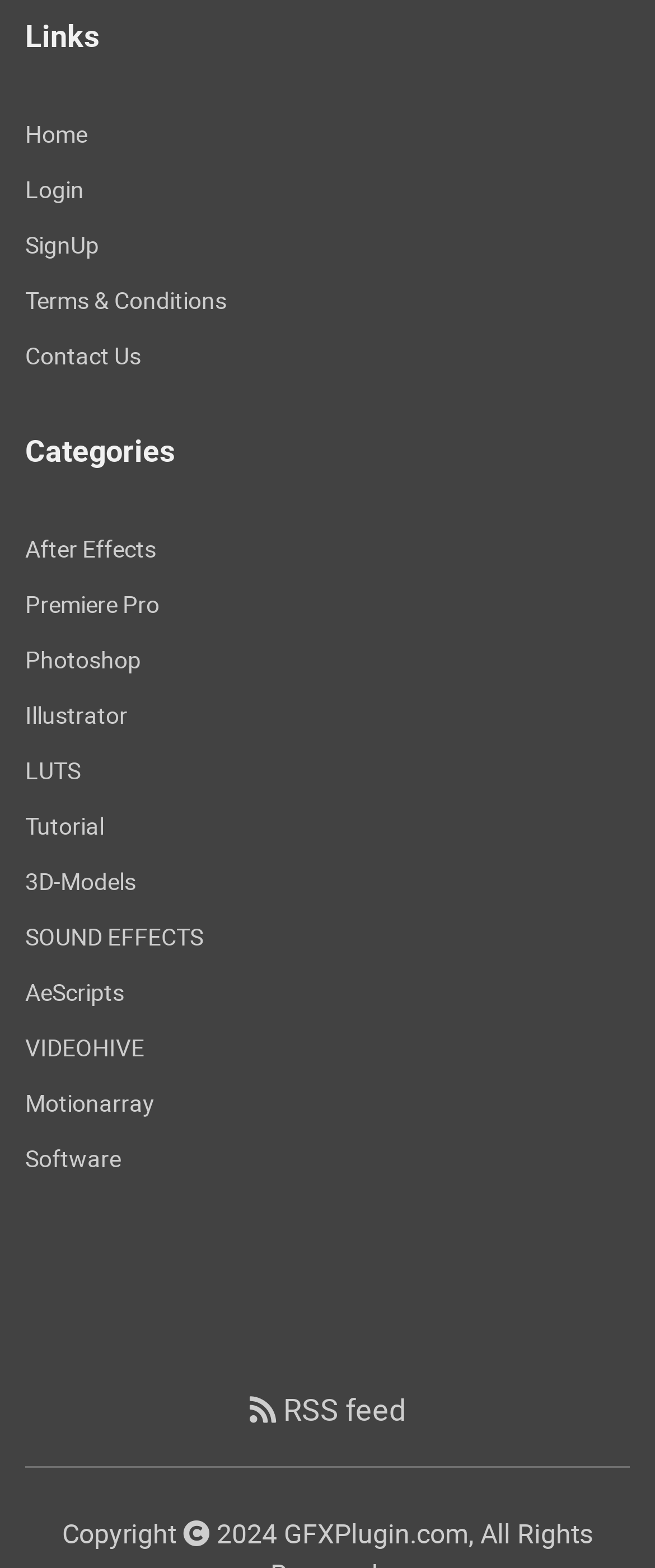Locate the bounding box coordinates of the clickable region necessary to complete the following instruction: "subscribe to RSS feed". Provide the coordinates in the format of four float numbers between 0 and 1, i.e., [left, top, right, bottom].

[0.317, 0.885, 0.683, 0.911]